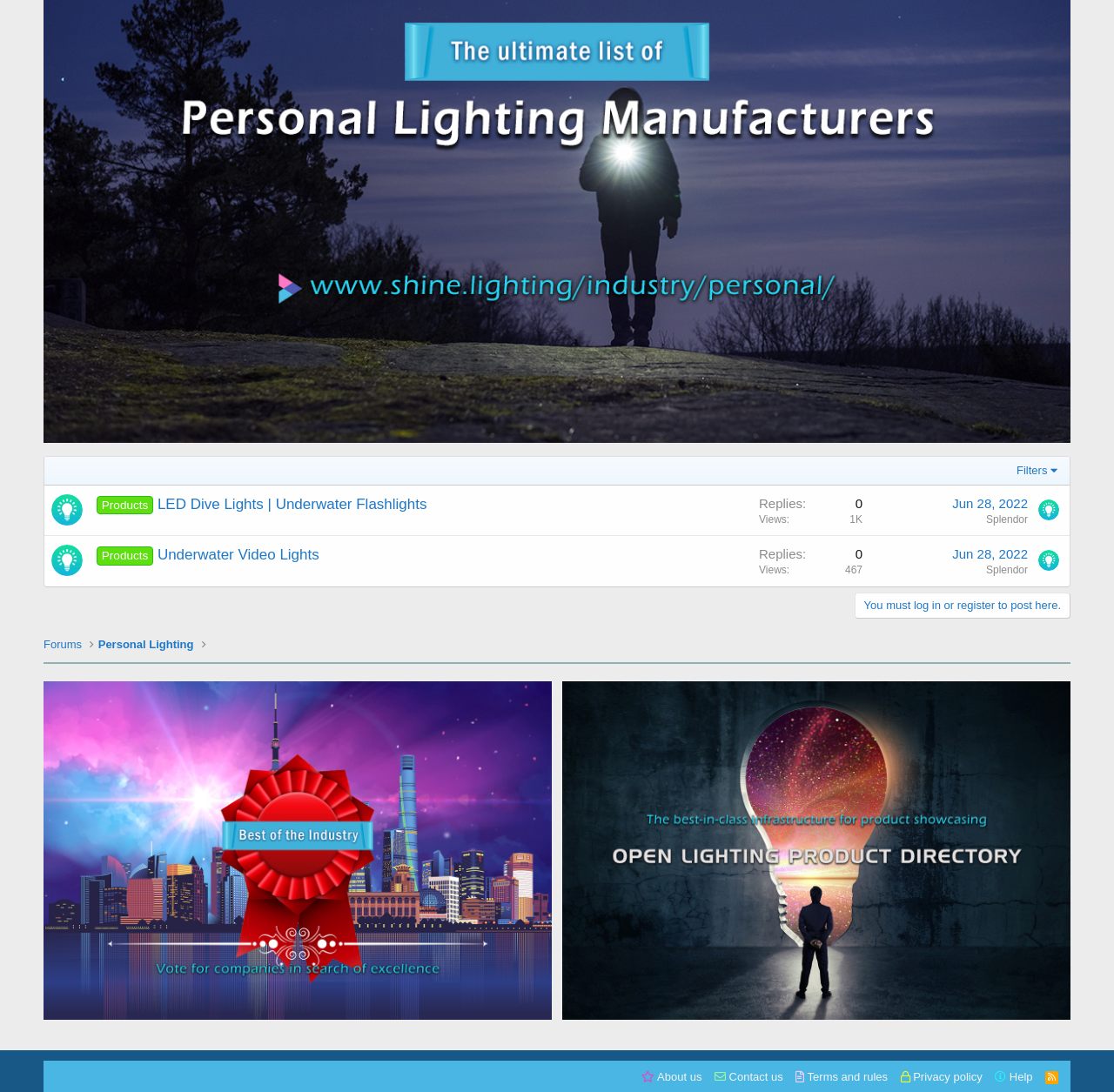Locate the UI element described as follows: "Personal Lighting". Return the bounding box coordinates as four float numbers between 0 and 1 in the order [left, top, right, bottom].

[0.088, 0.583, 0.174, 0.598]